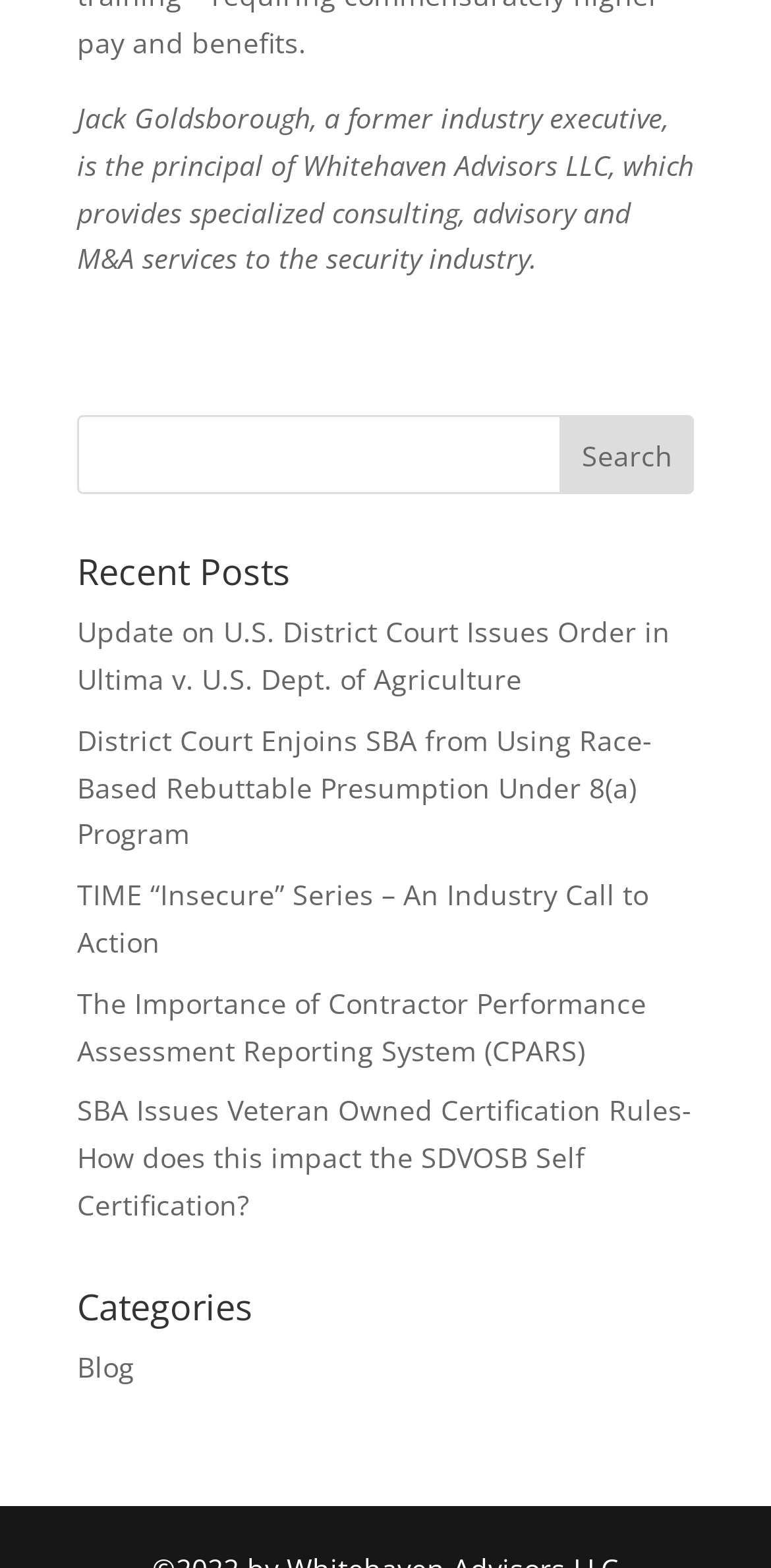Find the coordinates for the bounding box of the element with this description: "Blog".

[0.1, 0.859, 0.174, 0.883]